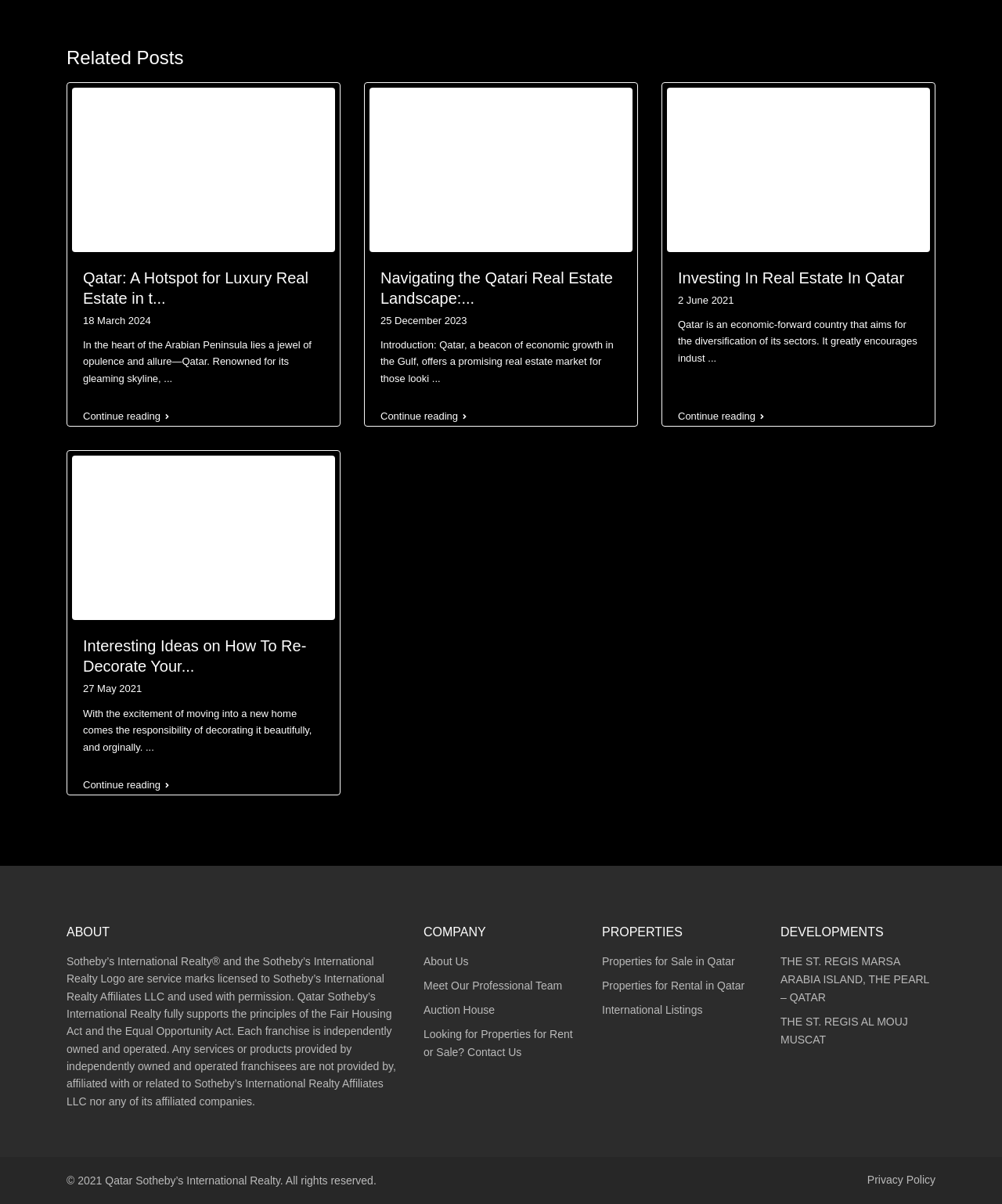Please identify the bounding box coordinates of the element I should click to complete this instruction: 'Read about Qatar: A Hotspot for Luxury Real Estate'. The coordinates should be given as four float numbers between 0 and 1, like this: [left, top, right, bottom].

[0.067, 0.222, 0.339, 0.256]